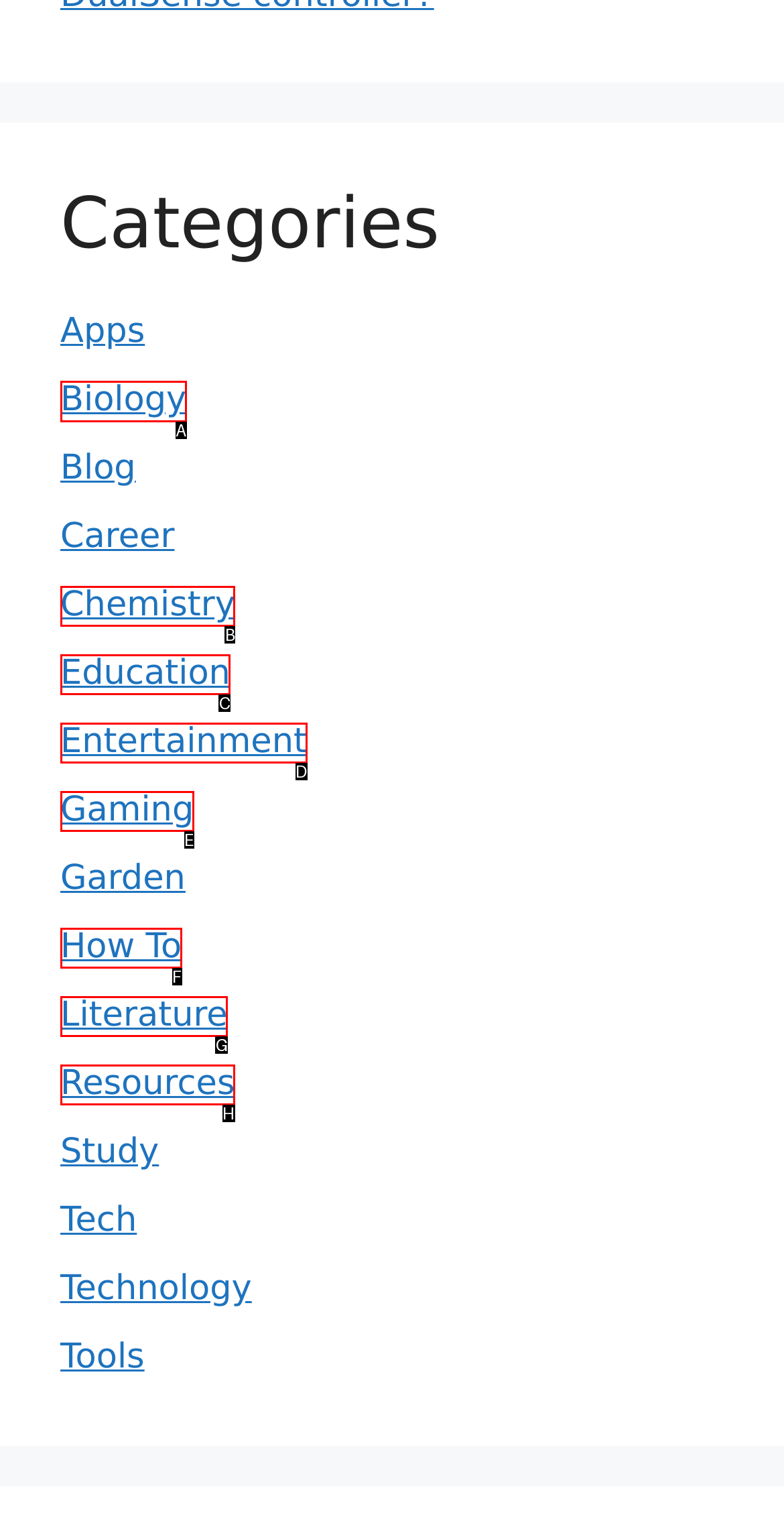Identify which lettered option to click to carry out the task: Log in to the account. Provide the letter as your answer.

None